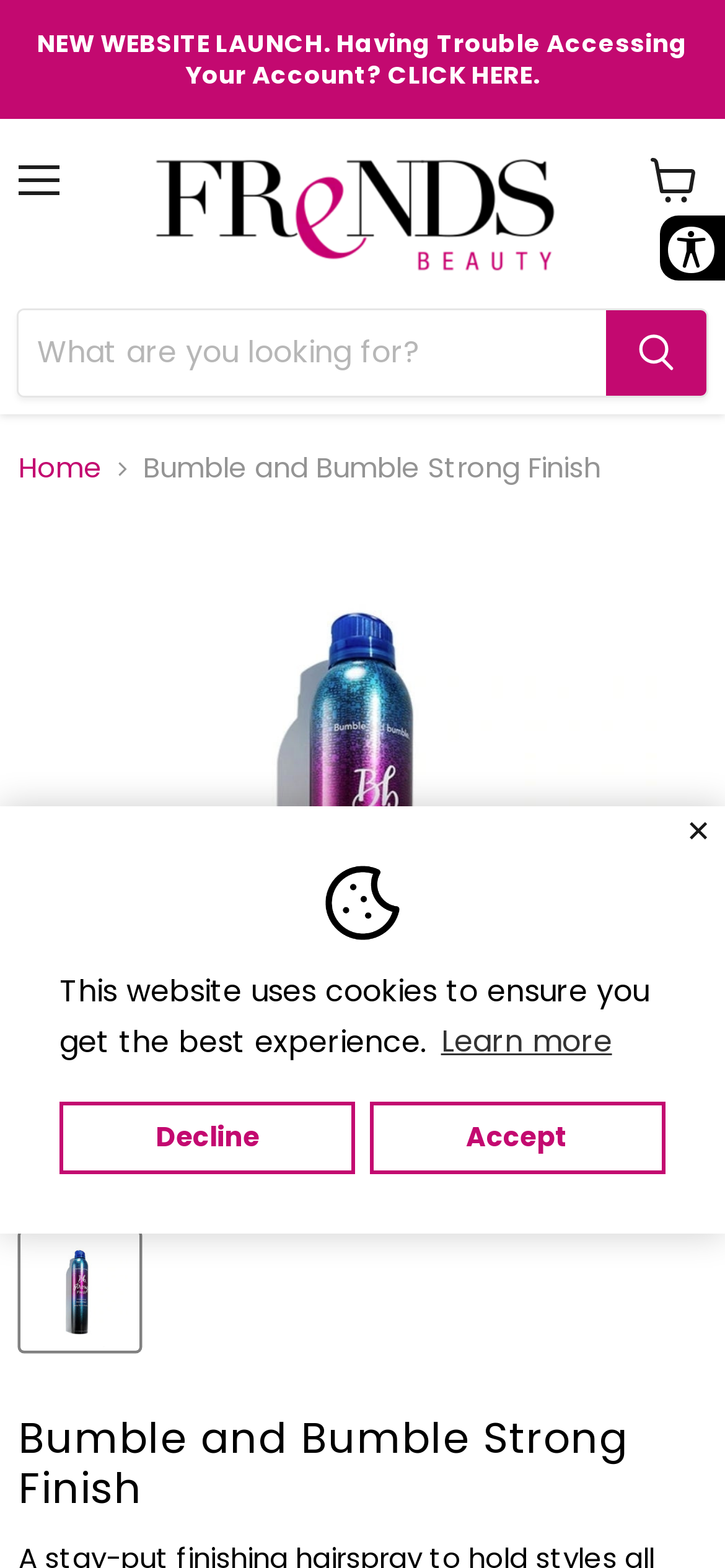Answer the question in one word or a short phrase:
What is the function of the 'Tap to zoom' button?

To zoom in on the product image